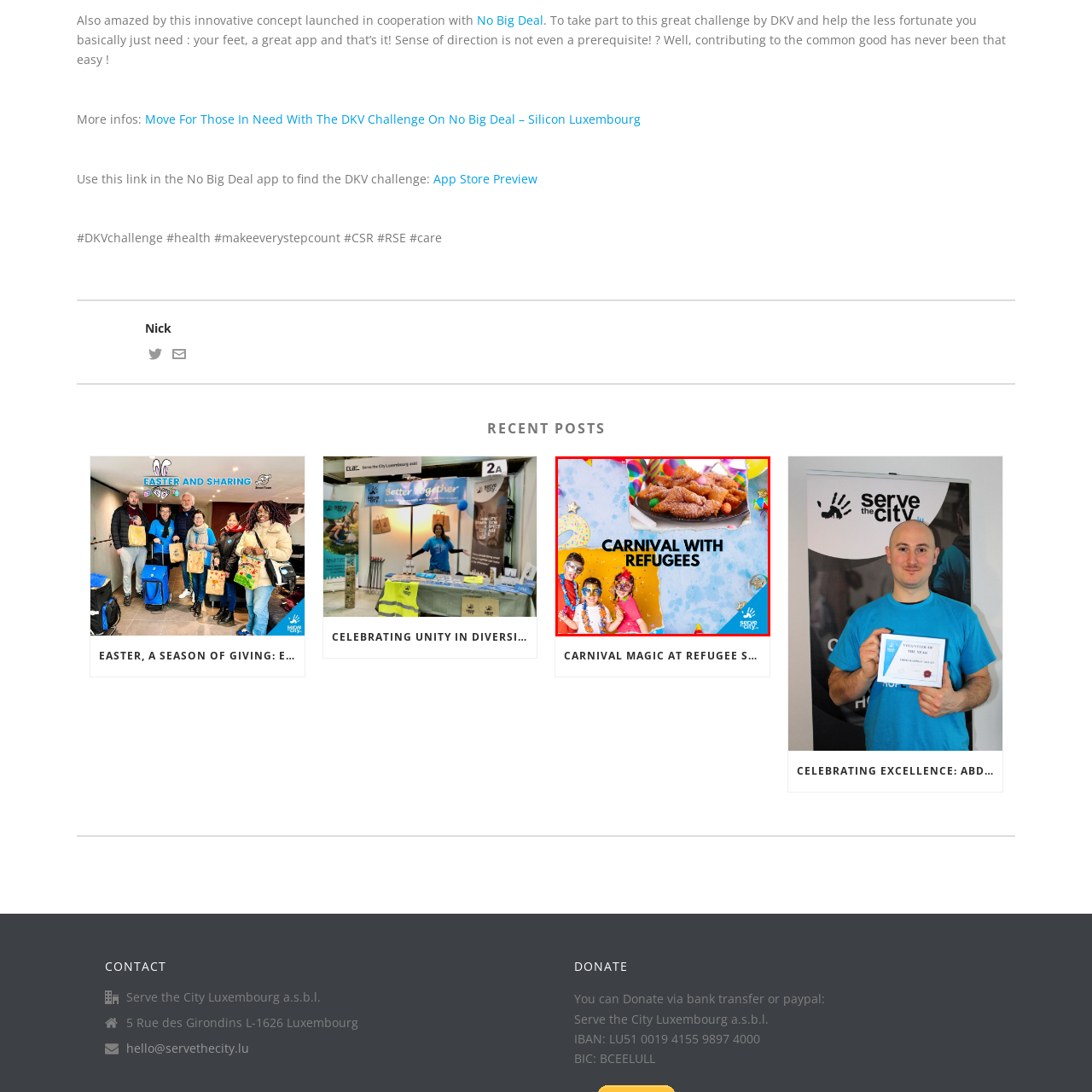Elaborate on the visual details of the image contained within the red boundary.

The image captures a vibrant and festive atmosphere depicting a "Carnival with Refugees" event organized by Serve the City Luxembourg. In the center, bold text reads "CARNIVAL WITH REFUGEES," emphasizing the theme of the gathering. 

On one side, a plate filled with delicious carnival treats showcases the culinary delights often found at such celebrations. On the other side, three cheerful children, adorned with colorful accessories and festive face paint, embody the spirit of joy and inclusion that the carnival promotes. The backdrop features playful decorations, including party hats and colorful confetti, enhancing the celebratory vibe and inviting the viewer into a warm and welcoming community experience. 

This event signifies not only a fun occasion but also a meaningful opportunity for connection and support for refugees, highlighting the importance of community engagement and solidarity.